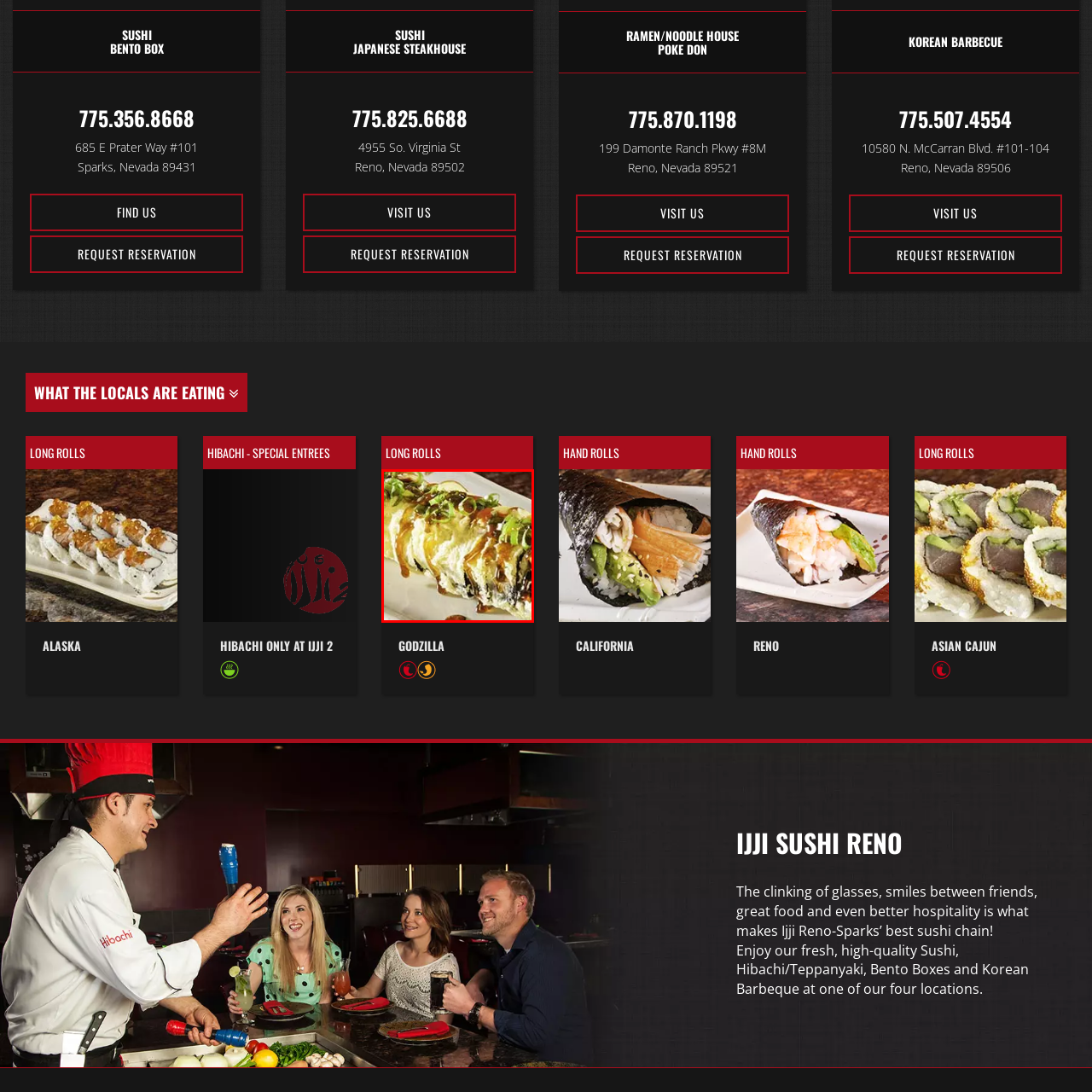Offer a detailed description of the content within the red-framed image.

This image showcases a beautifully crafted sushi roll, likely a specialty from a sushi restaurant. The roll is elegantly presented on a white plate, highlighting its vibrant colors. Topped with finely sliced green onions, the dish is drizzled with a flavorful sauce that adds a glossy finish. This sushi roll, known as "Godzilla," combines a variety of ingredients, offering a delightful taste experience for sushi lovers. It represents the artistic culinary approach of Ijji Sushi Reno, emphasizing freshness and high-quality ingredients. Perfect for sharing, this dish invites diners into the world of Japanese cuisine, where every bite is a celebration of flavor and texture.